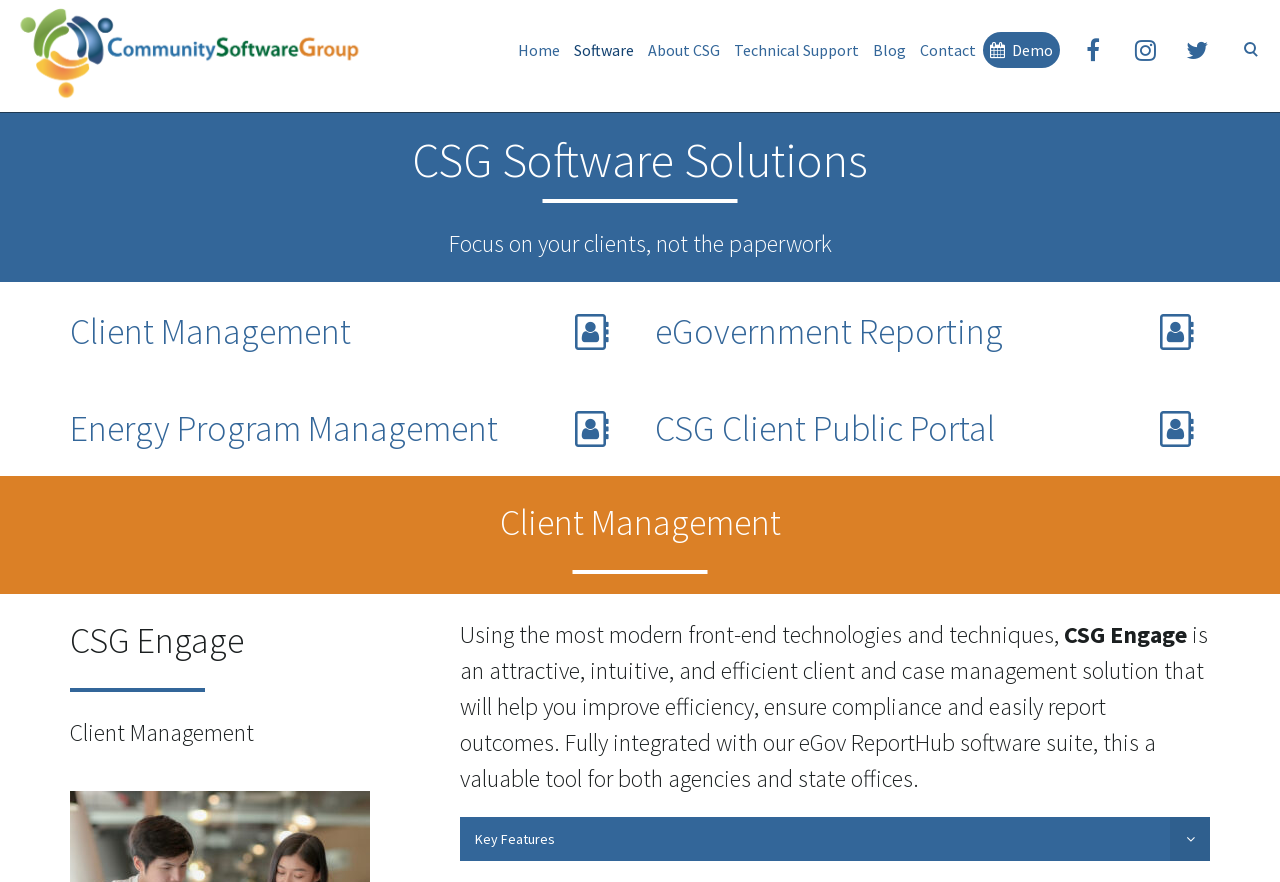Using the webpage screenshot and the element description CSG Client Public Portal, determine the bounding box coordinates. Specify the coordinates in the format (top-left x, top-left y, bottom-right x, bottom-right y) with values ranging from 0 to 1.

[0.512, 0.46, 0.777, 0.511]